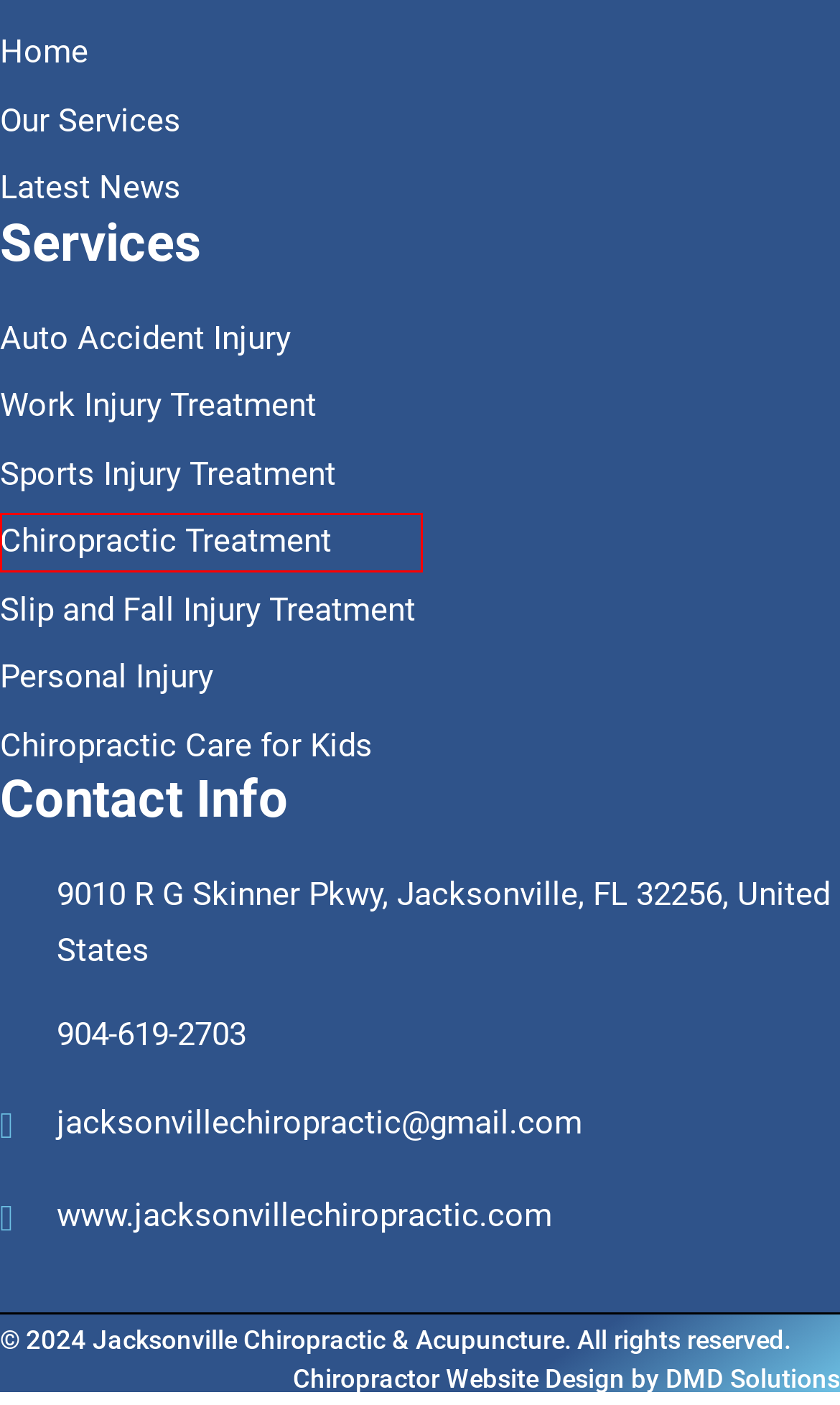After examining the screenshot of a webpage with a red bounding box, choose the most accurate webpage description that corresponds to the new page after clicking the element inside the red box. Here are the candidates:
A. Work Injury Treatment - Auto Injury Treatment Jacksonville
B. Auto Accident Injury - Auto Injury Treatment Jacksonville
C. Chiropractic Treatment - Auto Injury Treatment Jacksonville
D. Slip and Fall Injury Treatment - Auto Injury Treatment
E. Personal Injury - Auto Injury Treatment Jacksonville
F. Latest News - Auto Injury Treatment Jacksonville
G. Chiropractic Care for Kids - Auto Injury Treatment
H. Our Services - Auto Injury Treatment Jacksonville

C